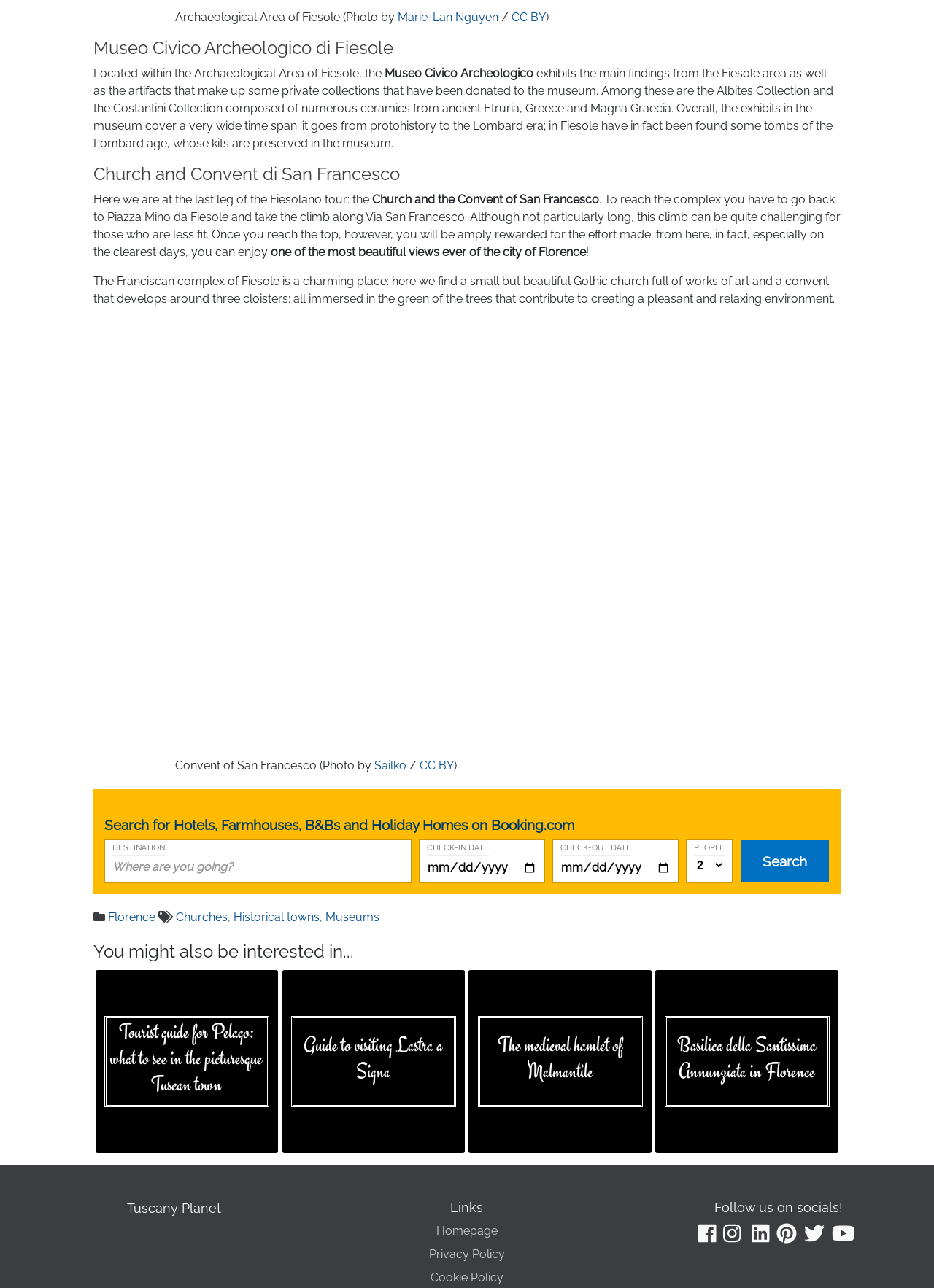Please specify the bounding box coordinates in the format (top-left x, top-left y, bottom-right x, bottom-right y), with all values as floating point numbers between 0 and 1. Identify the bounding box of the UI element described by: title="Youtube"

[0.887, 0.946, 0.919, 0.97]